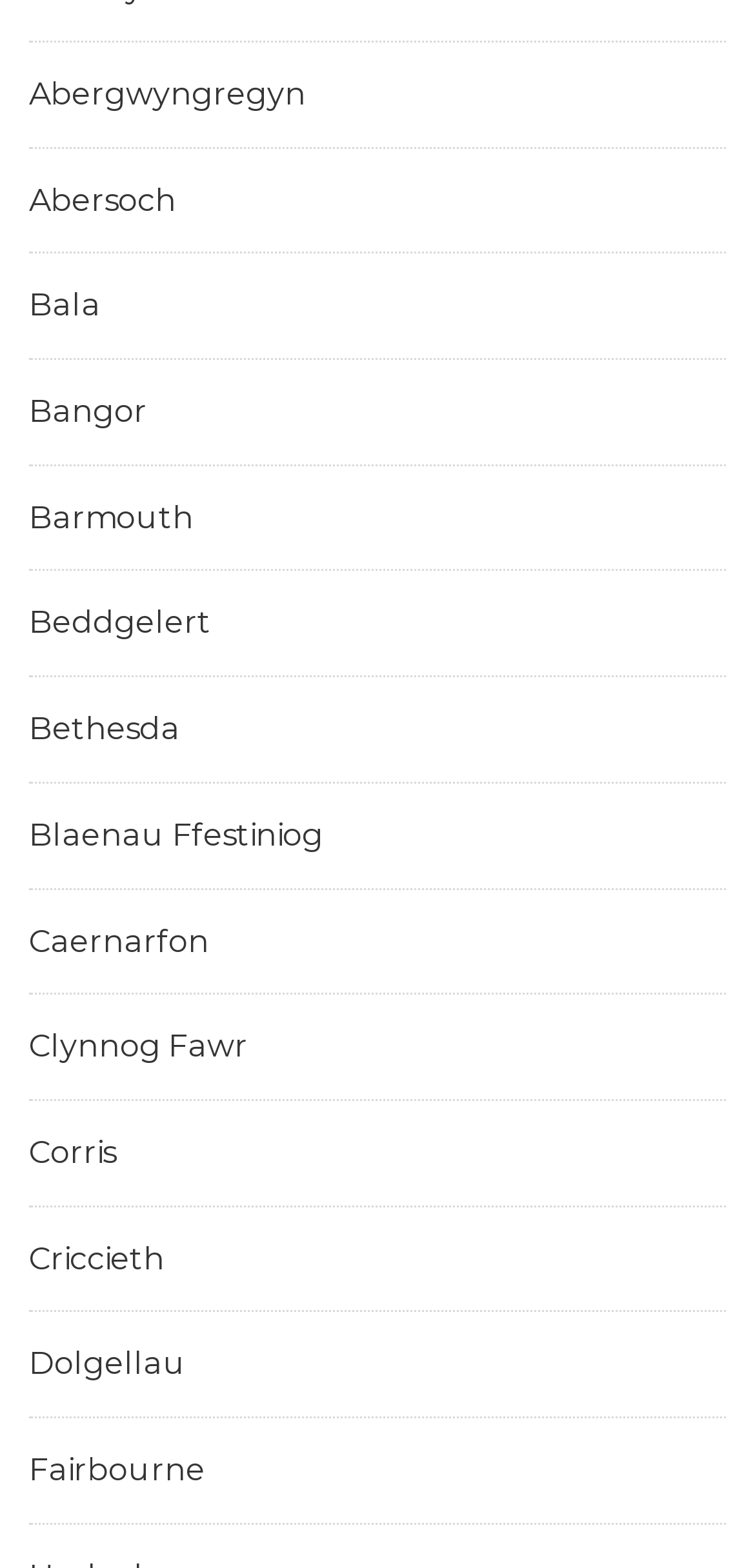Please find the bounding box coordinates of the clickable region needed to complete the following instruction: "explore Beddgelert". The bounding box coordinates must consist of four float numbers between 0 and 1, i.e., [left, top, right, bottom].

[0.038, 0.386, 0.279, 0.409]